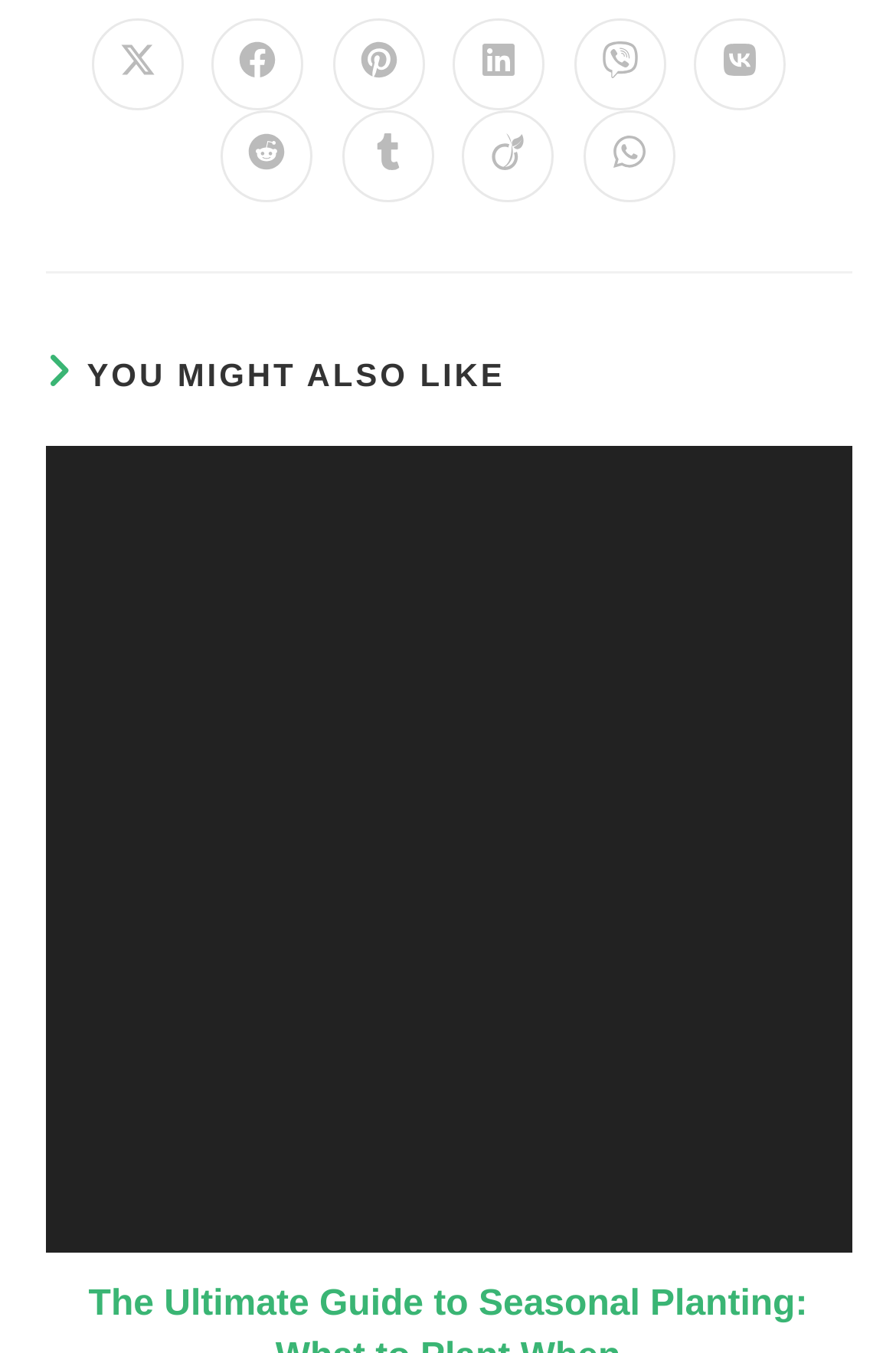Provide the bounding box coordinates for the area that should be clicked to complete the instruction: "Read more about the article The Ultimate Guide to Seasonal Planting: What to Plant When".

[0.05, 0.33, 0.95, 0.927]